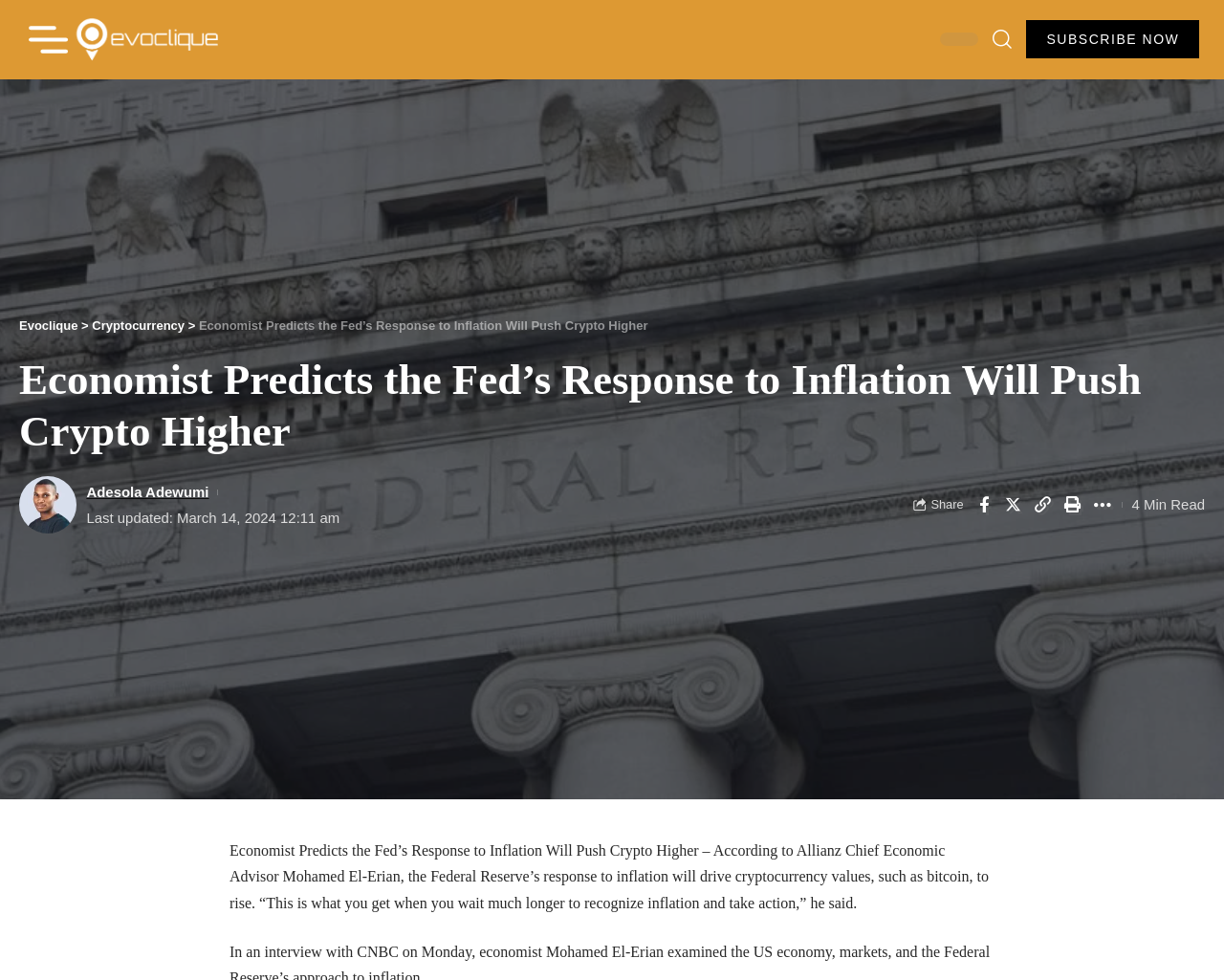Identify the main heading from the webpage and provide its text content.

Economist Predicts the Fed’s Response to Inflation Will Push Crypto Higher